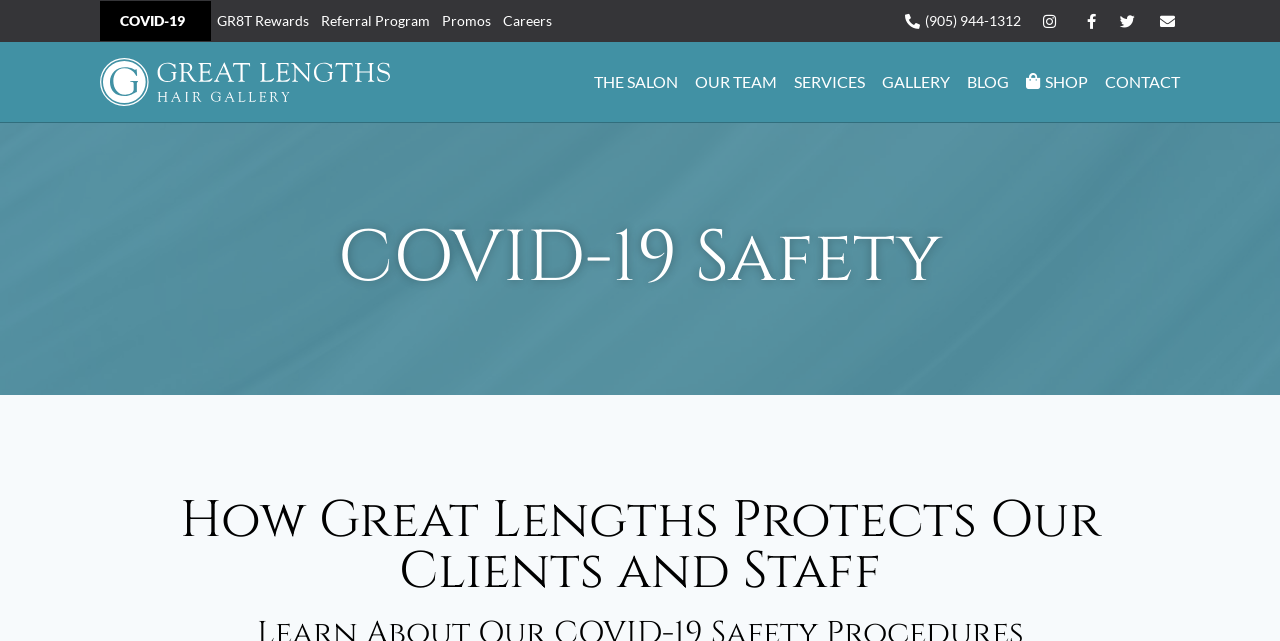Give a comprehensive overview of the webpage, including key elements.

The webpage is about COVID-19 safety information at Great Lengths Hair Gallery. At the top, there are several links, including "COVID-19", "GR8T Rewards", "Referral Program", "Promos", and "Careers", which are aligned horizontally and take up about half of the screen width. To the right of these links, there is a phone number "(905) 944-1312" and social media links, including "Instagram", "Facebook", "Twitter", and "Email".

Below these links, there is a navigation menu with links to different sections of the website, including "THE SALON", "OUR TEAM", "SERVICES", "GALLERY", "BLOG", "SHOP", and "CONTACT". These links are also aligned horizontally and take up about two-thirds of the screen width.

The main content of the webpage is divided into two sections. The first section has a heading "COVID-19 Safety" and is located at the top left of the screen. The second section has a heading "How Great Lengths Protects Our Clients and Staff" and is located below the navigation menu. This section appears to be the main content of the webpage, providing information on how Great Lengths Hair Gallery is keeping its guests and staff safe during the COVID-19 pandemic.